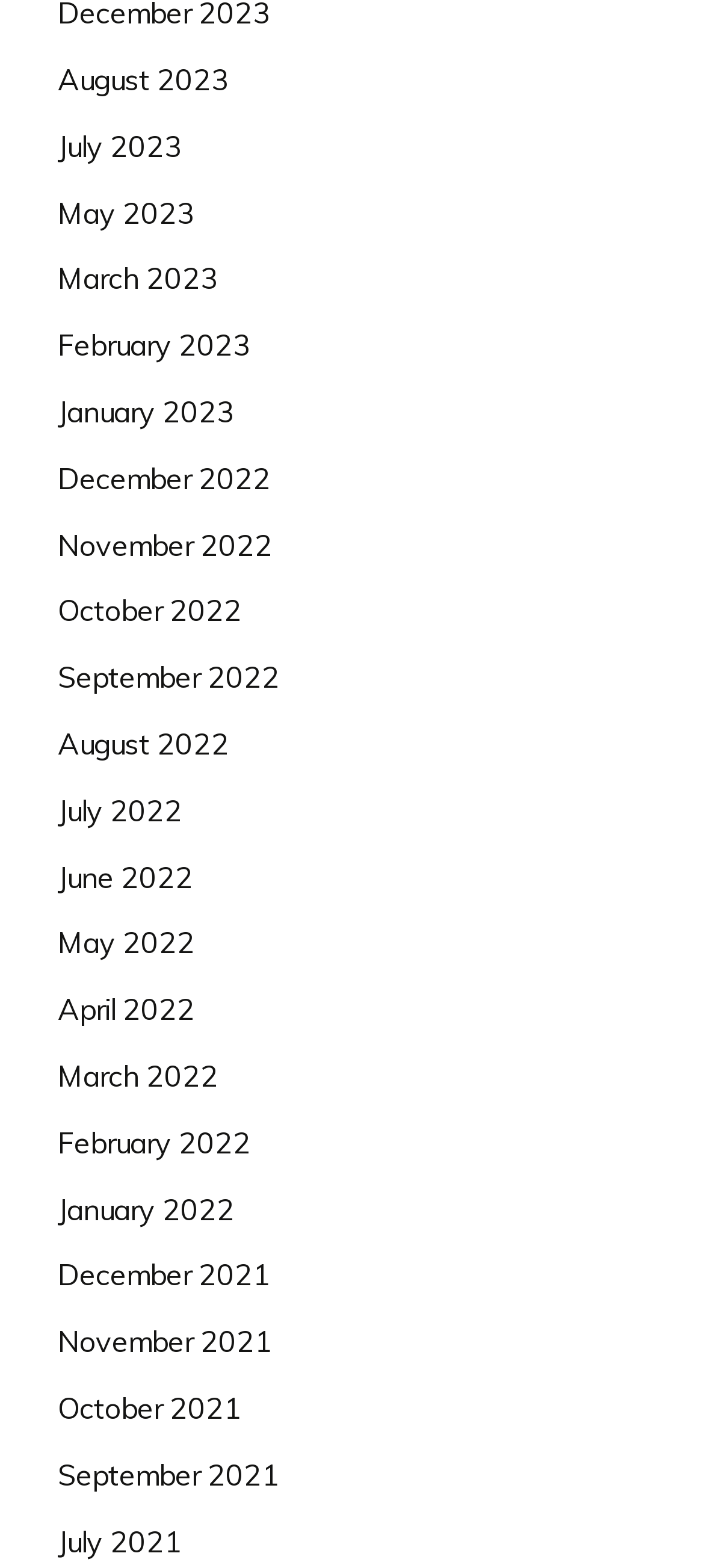What is the earliest month listed?
Using the image, provide a detailed and thorough answer to the question.

By examining the list of links, I can see that the earliest month listed is July 2021, which is the last link in the list.